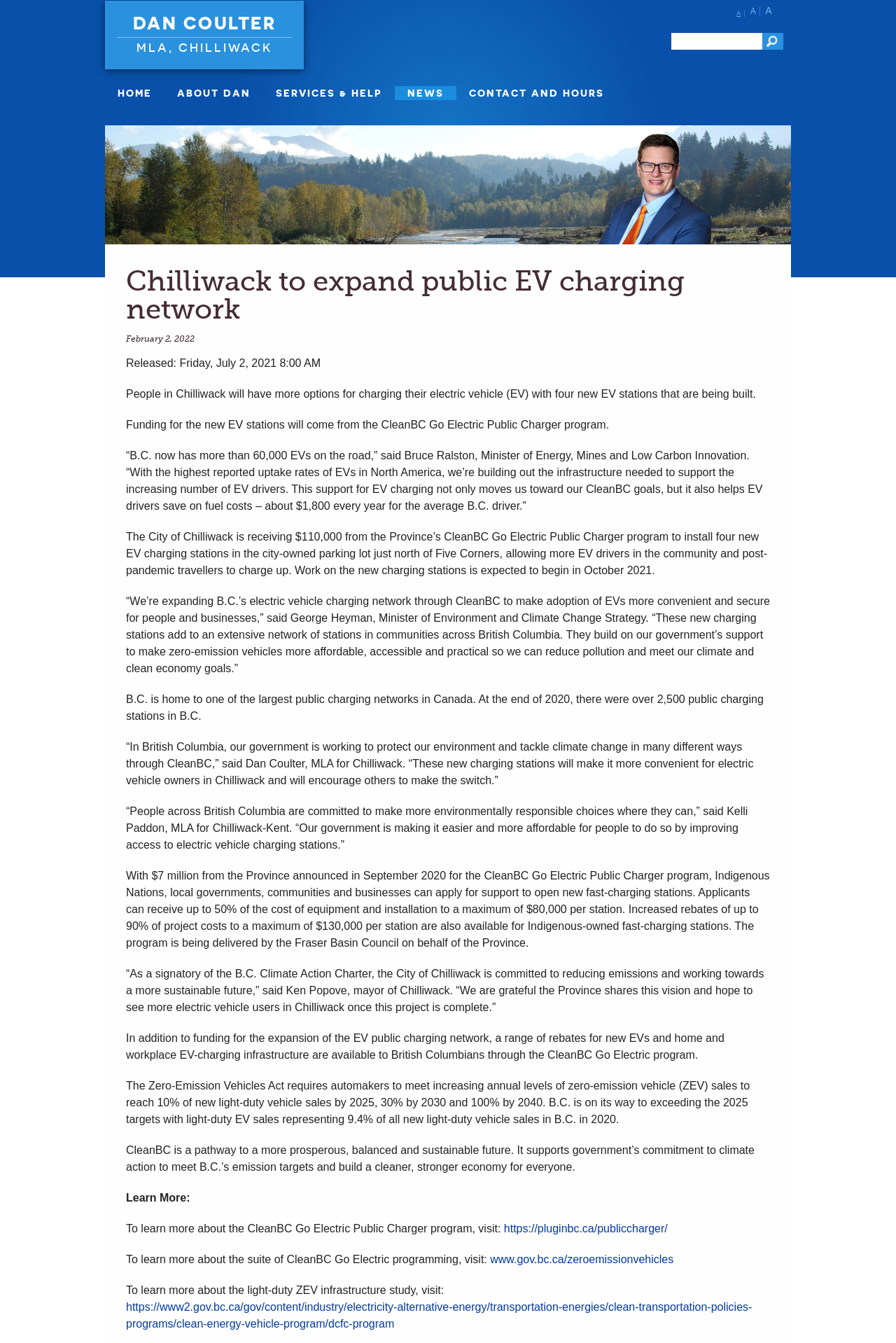Find the bounding box coordinates for the element that must be clicked to complete the instruction: "Click the 'HOME' link". The coordinates should be four float numbers between 0 and 1, indicated as [left, top, right, bottom].

[0.117, 0.064, 0.184, 0.075]